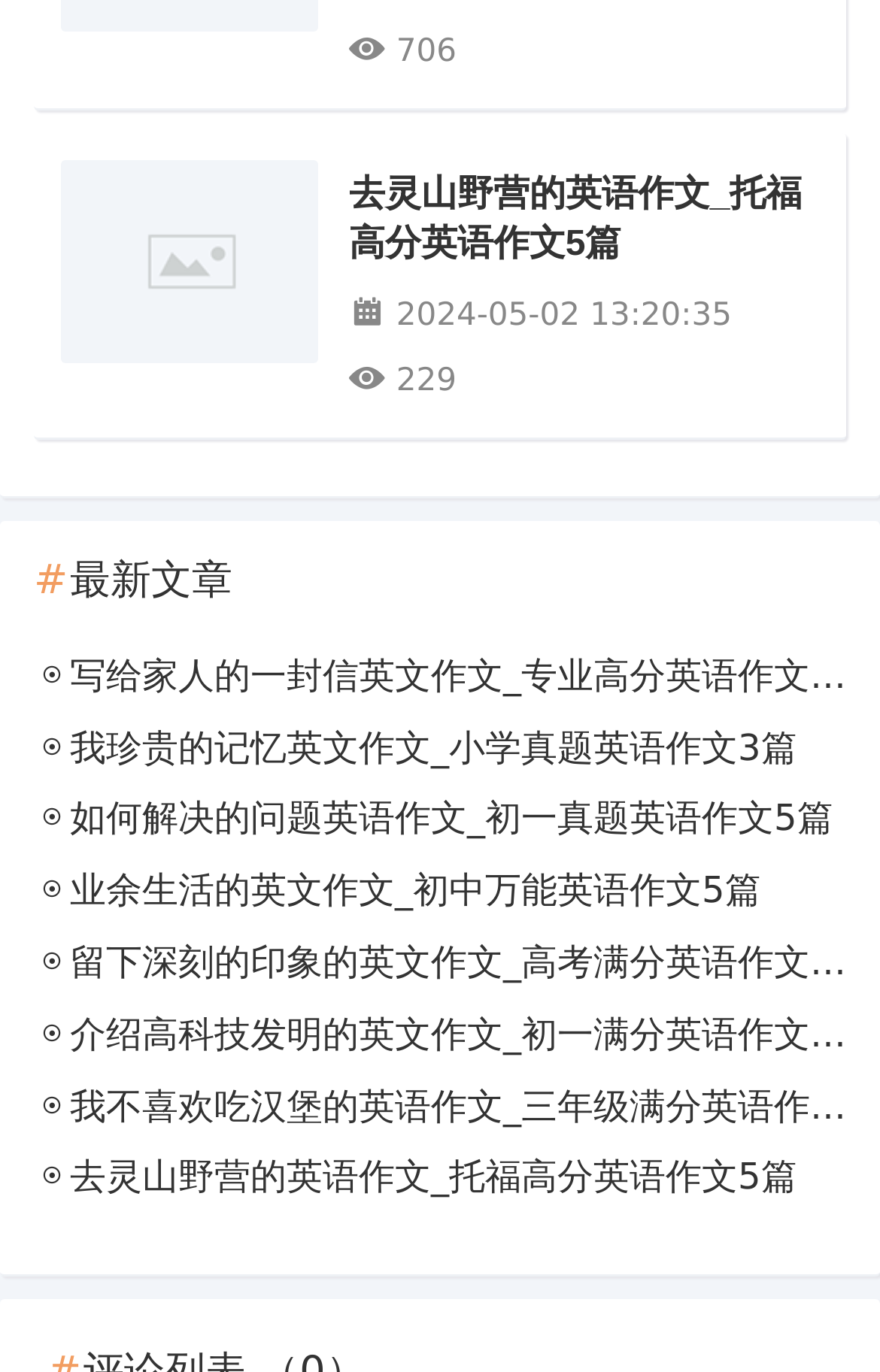Can you provide the bounding box coordinates for the element that should be clicked to implement the instruction: "Explore General Information"?

None